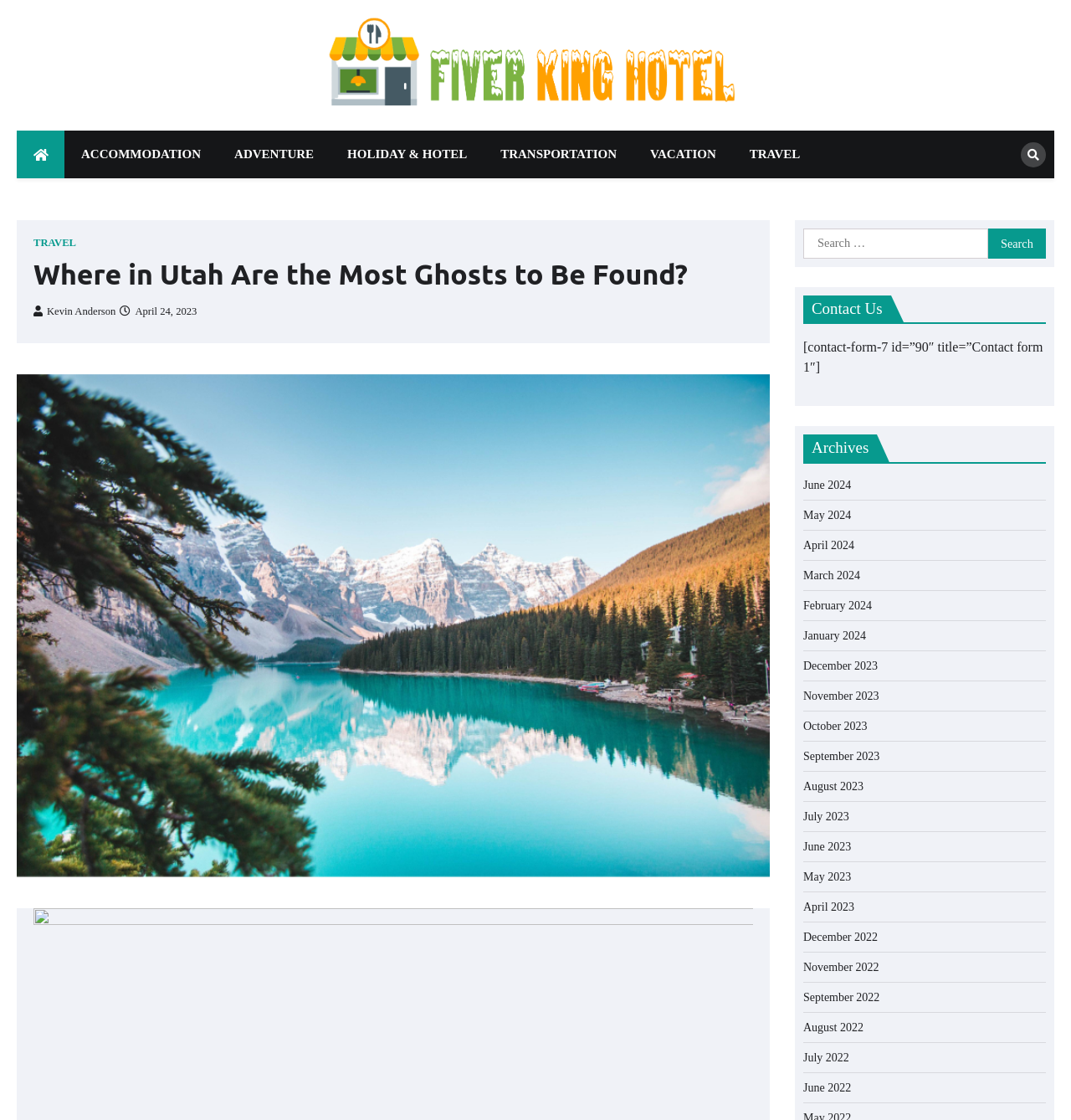Bounding box coordinates are specified in the format (top-left x, top-left y, bottom-right x, bottom-right y). All values are floating point numbers bounded between 0 and 1. Please provide the bounding box coordinate of the region this sentence describes: May 2023

[0.75, 0.777, 0.795, 0.789]